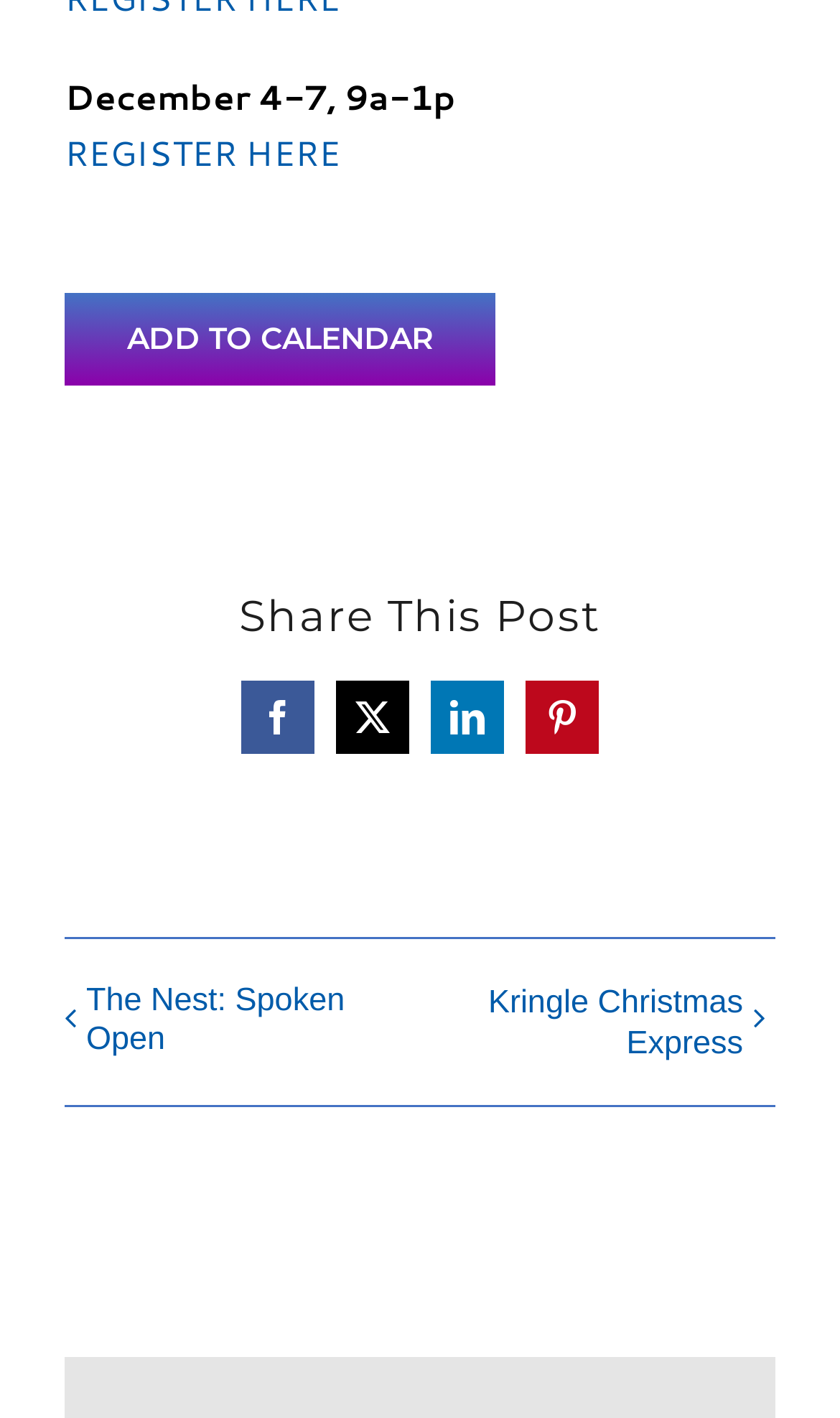Please identify the bounding box coordinates of where to click in order to follow the instruction: "share on LinkedIn".

[0.513, 0.48, 0.6, 0.531]